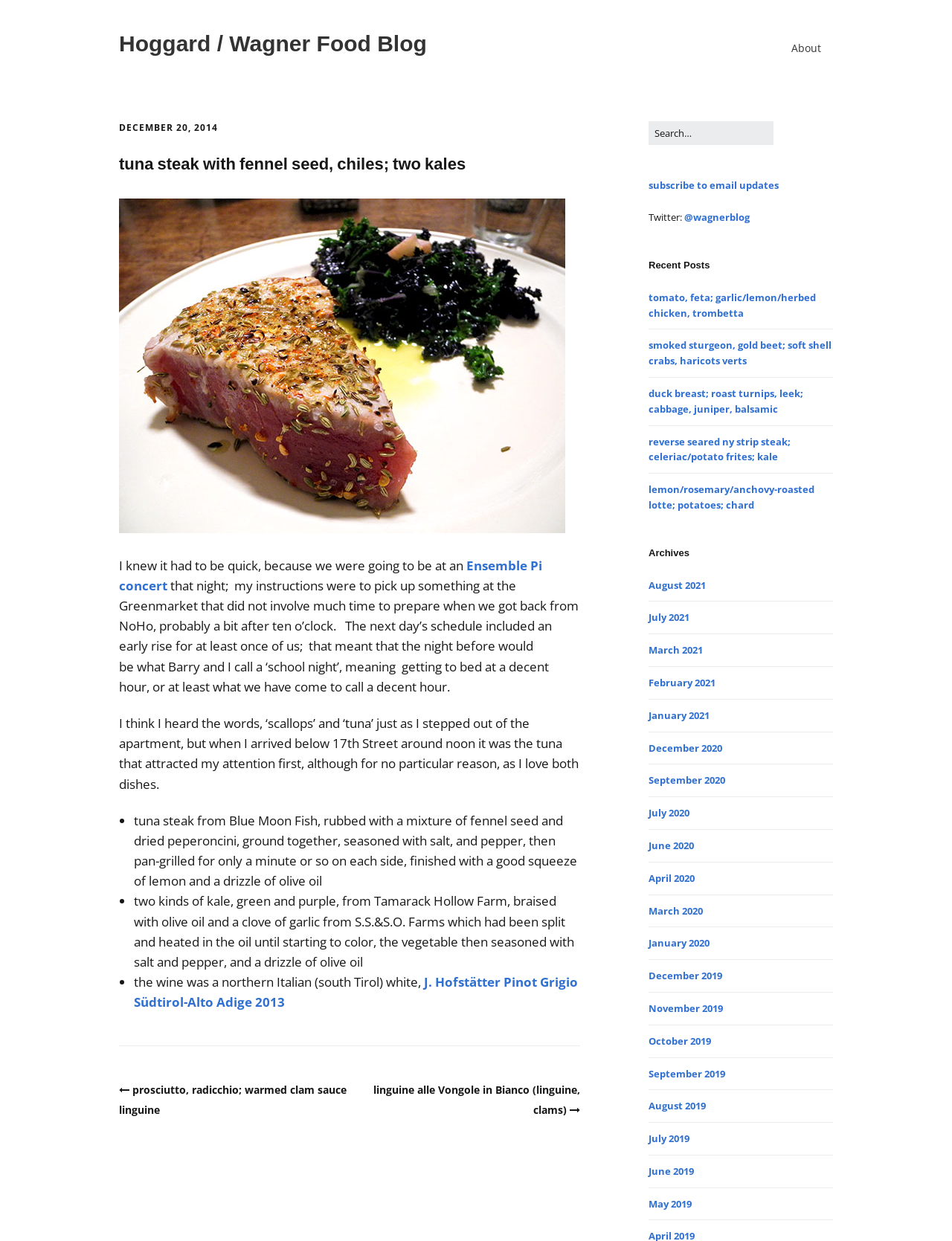Describe all significant elements and features of the webpage.

This webpage is a food blog titled "Hoggard / Wagner Food Blog". At the top, there is a heading with the blog's title, accompanied by a link to the blog's homepage. Below the title, there is a navigation menu with links to "About" and a search bar.

The main content of the page is an article about a recipe for tuna steak with fennel seed and chiles, accompanied by two kinds of kale. The article is dated December 20, 2014. The recipe is described in detail, with a list of ingredients and instructions on how to prepare the dish. The article also includes a link to an image of the finished dish.

Below the article, there are links to previous posts, including "prosciutto, radicchio; warmed clam sauce linguine" and "linguine alle Vongole in Bianco (linguine, clams)". There is also a section for post navigation, with links to older posts.

On the right side of the page, there are several sections, including a search bar, a link to subscribe to email updates, and links to the blog's Twitter account and recent posts. There is also an archives section, with links to posts from previous months and years.

Overall, the webpage is a food blog with a focus on recipes and cooking, with a clean and organized layout and easy-to-read text.